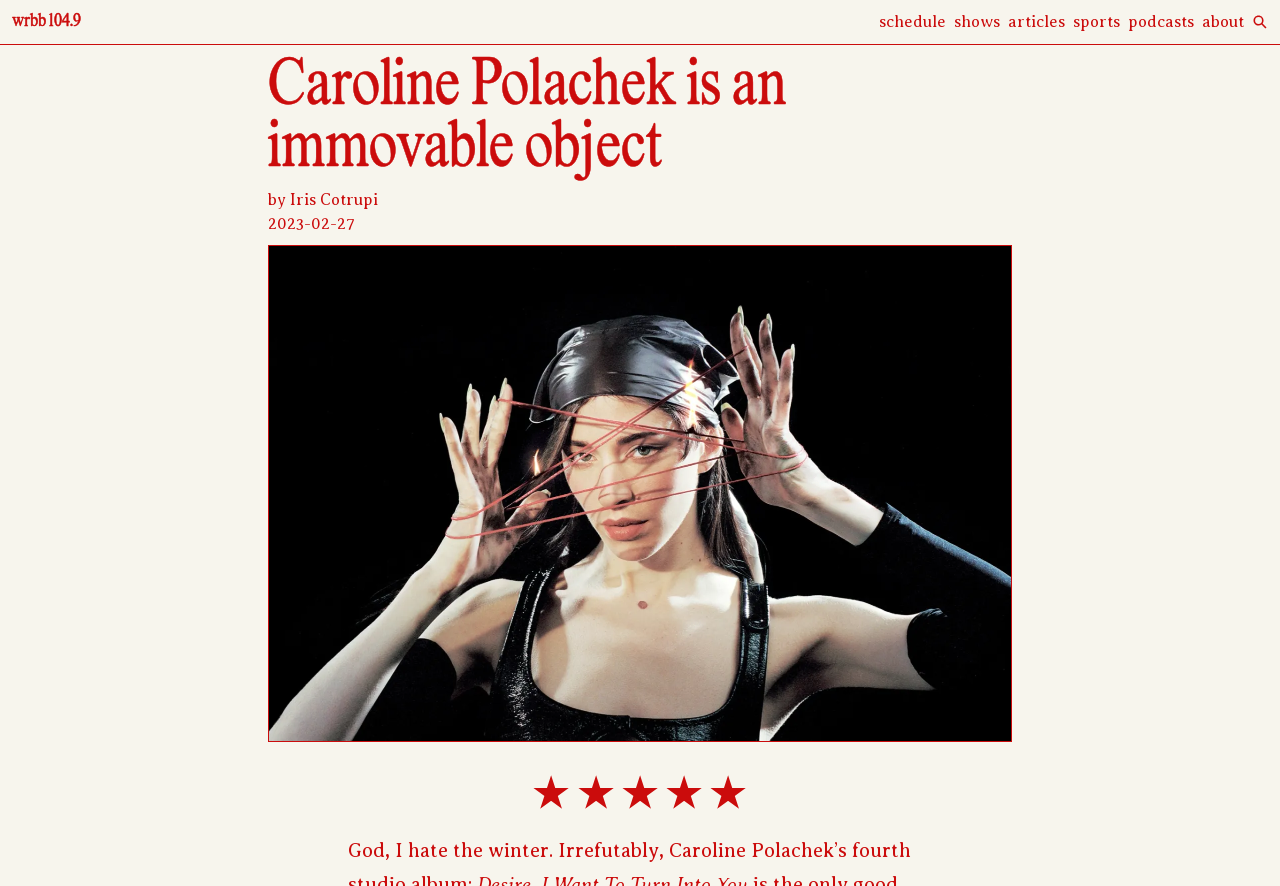Find the bounding box coordinates of the element I should click to carry out the following instruction: "check the podcasts".

[0.881, 0.015, 0.933, 0.035]